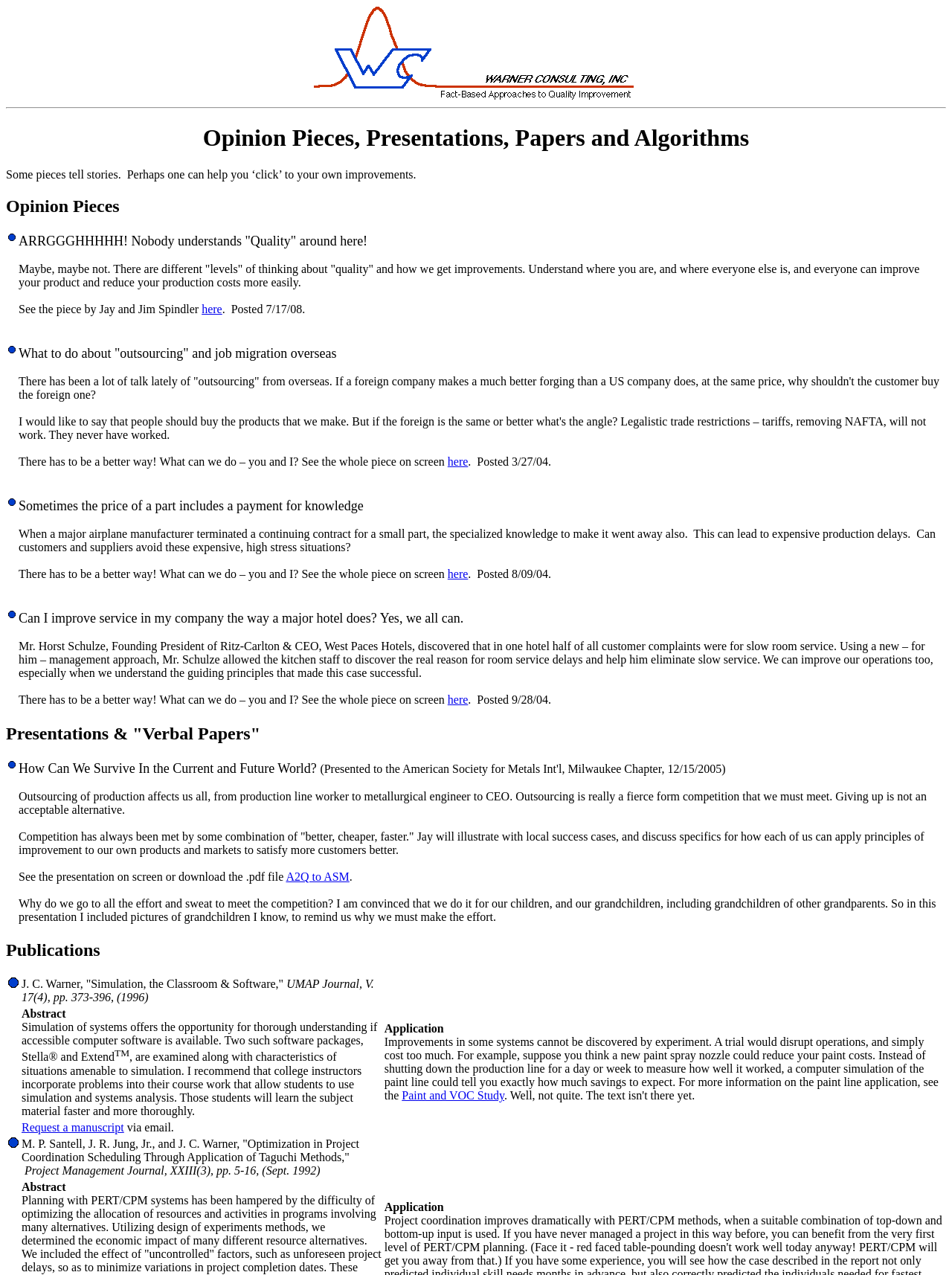Based on the element description Request a manuscript, identify the bounding box coordinates for the UI element. The coordinates should be in the format (top-left x, top-left y, bottom-right x, bottom-right y) and within the 0 to 1 range.

[0.023, 0.879, 0.13, 0.889]